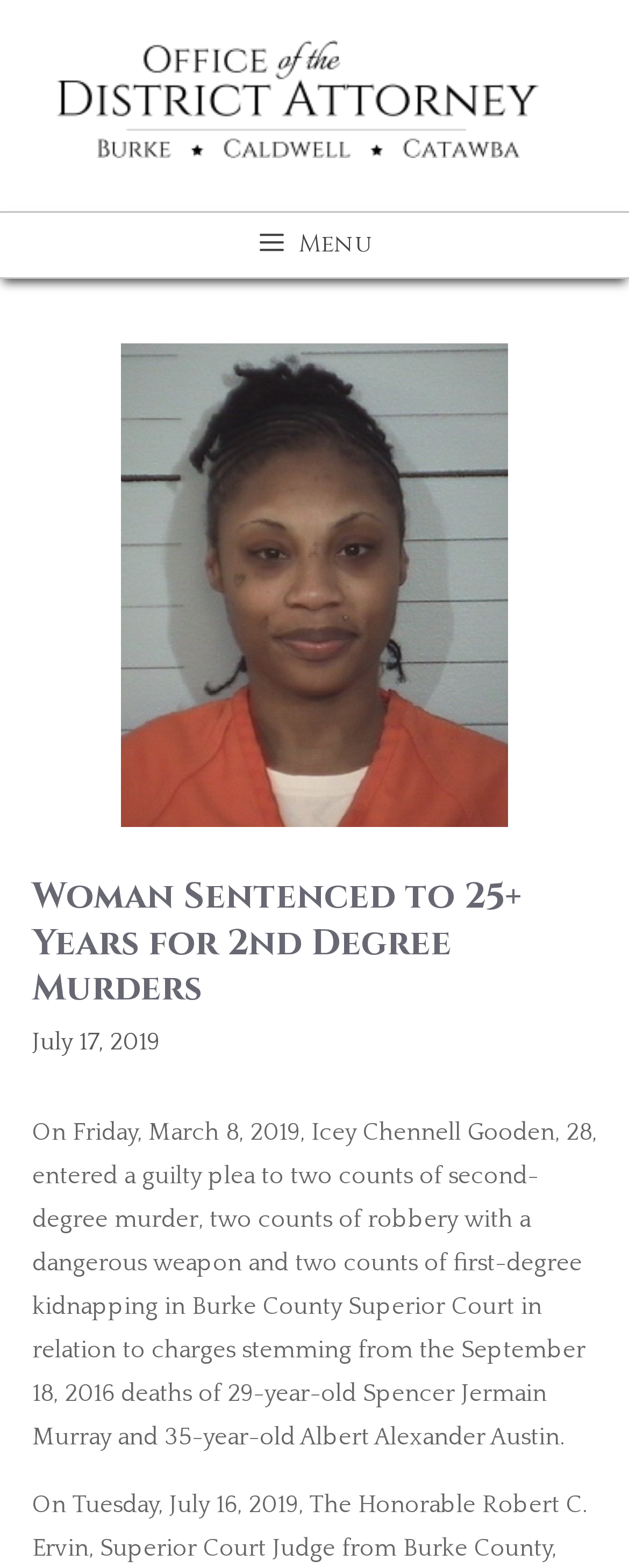Determine the main heading text of the webpage.

Woman Sentenced to 25+ Years for 2nd Degree Murders